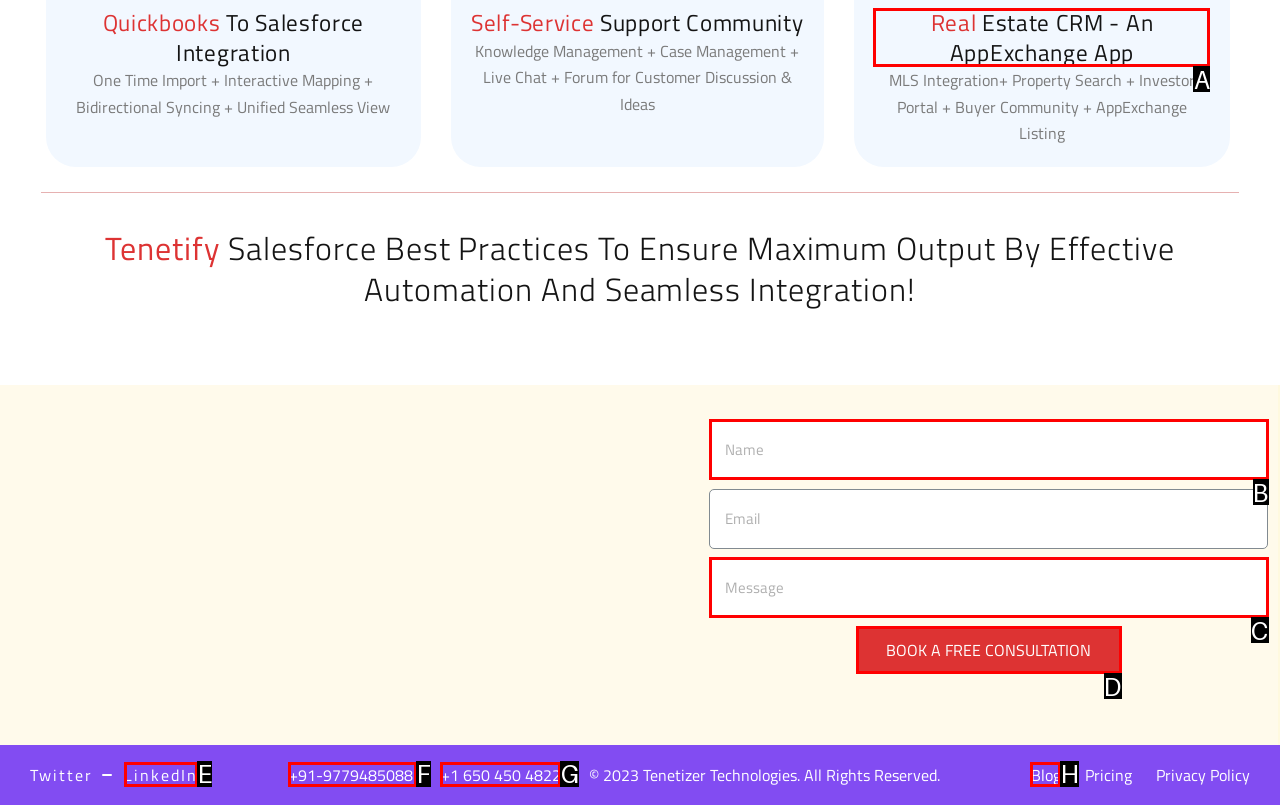Which lettered option should be clicked to achieve the task: Enter your name in the input field? Choose from the given choices.

B